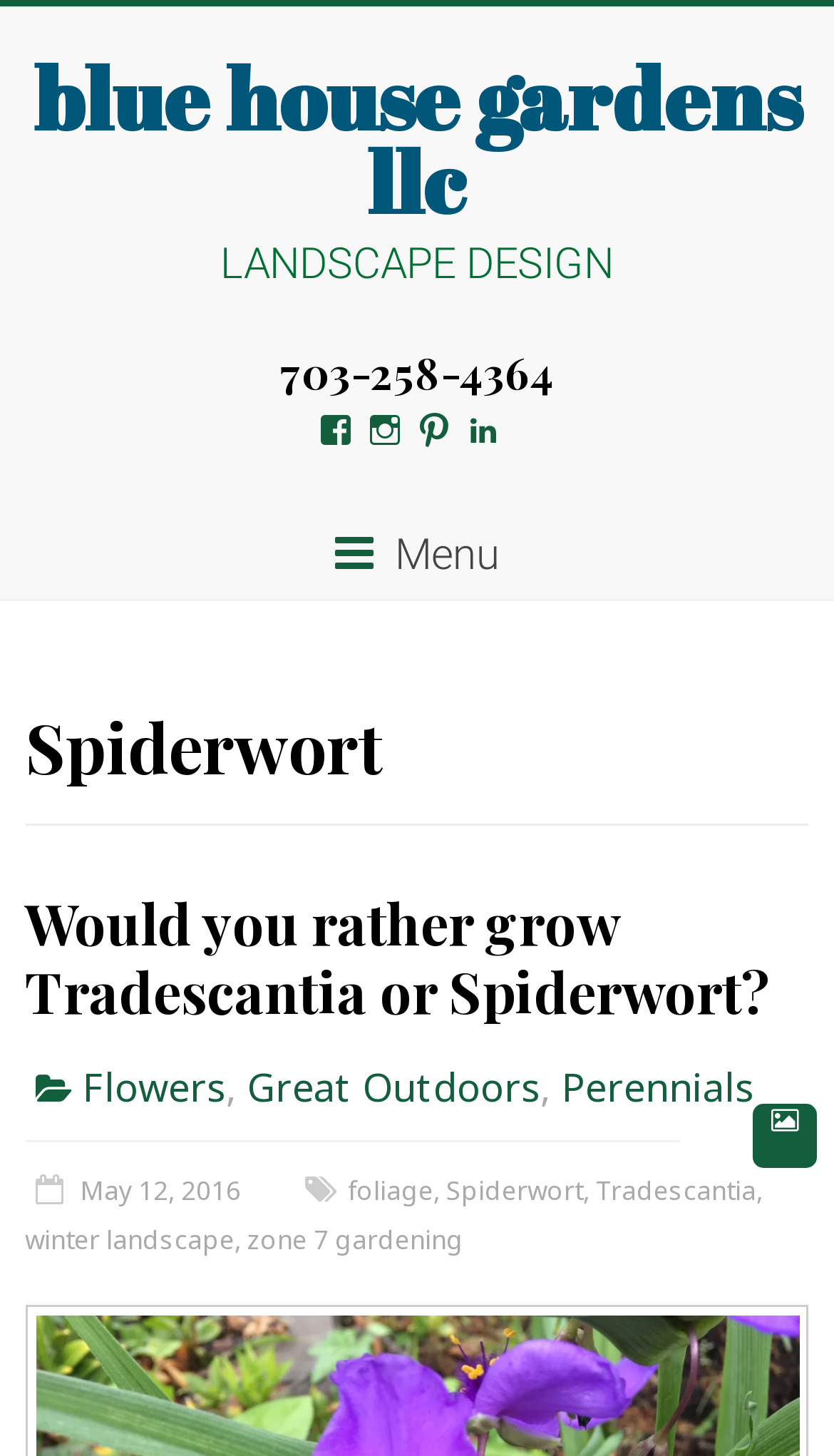Please find the bounding box coordinates of the element's region to be clicked to carry out this instruction: "Read the post from 'May 12, 2016'".

[0.03, 0.805, 0.289, 0.83]